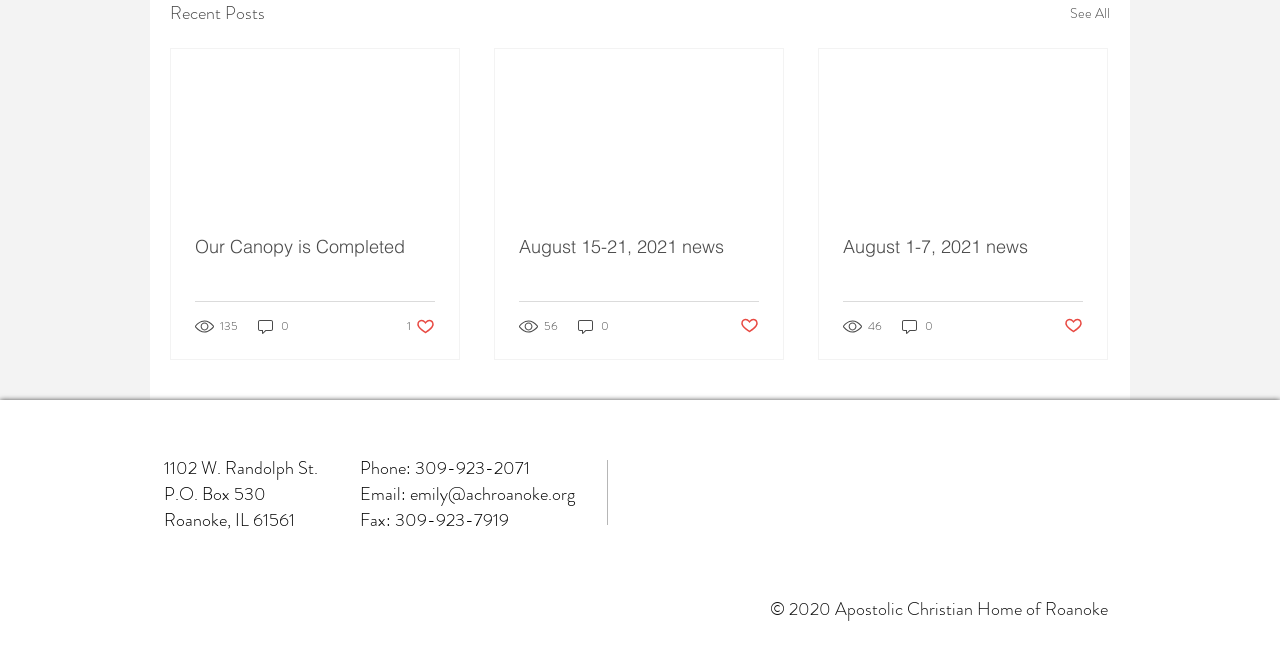Provide the bounding box coordinates of the HTML element described as: "Our Canopy is Completed". The bounding box coordinates should be four float numbers between 0 and 1, i.e., [left, top, right, bottom].

[0.152, 0.364, 0.34, 0.399]